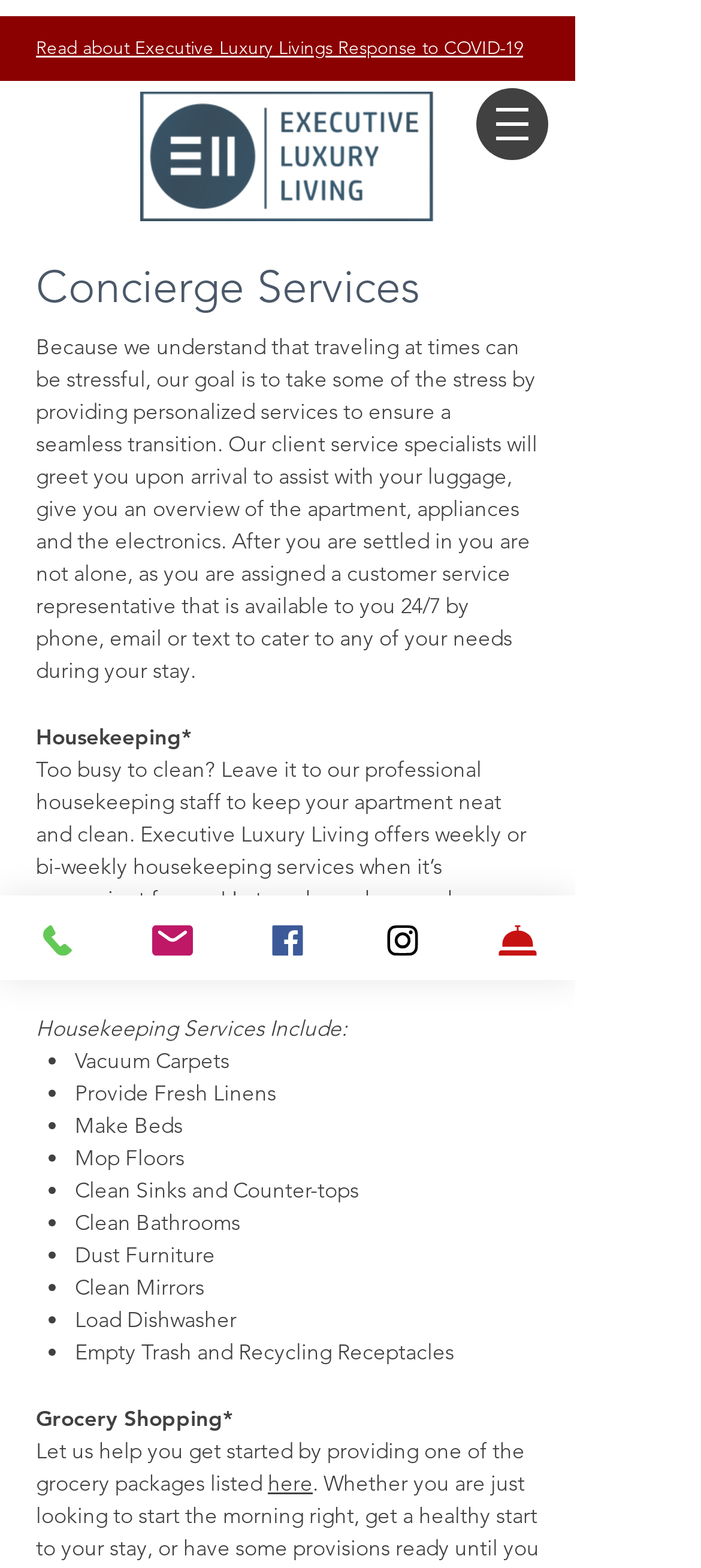Explain the contents of the webpage comprehensively.

This webpage is about Concierge Services and Executive Luxury Living. At the top, there is a navigation menu with a button that has a popup menu. Below the navigation menu, there is a prominent image of BLUEbox.png. 

On the left side of the page, there is a heading that reads "Read about Executive Luxury Livings Response to COVID-19" with a link to more information. Below this heading, there is a paragraph of text that explains the goal of the company, which is to provide personalized services to ensure a seamless transition for their clients. 

Further down, there are two sections: "Housekeeping" and "Grocery Shopping". The "Housekeeping" section has a list of services offered, including vacuuming carpets, providing fresh linens, making beds, and more. The "Grocery Shopping" section offers grocery packages to help clients get started.

At the bottom of the page, there are links to contact the company through phone, email, Facebook, Instagram, and a custom action, each accompanied by an image.